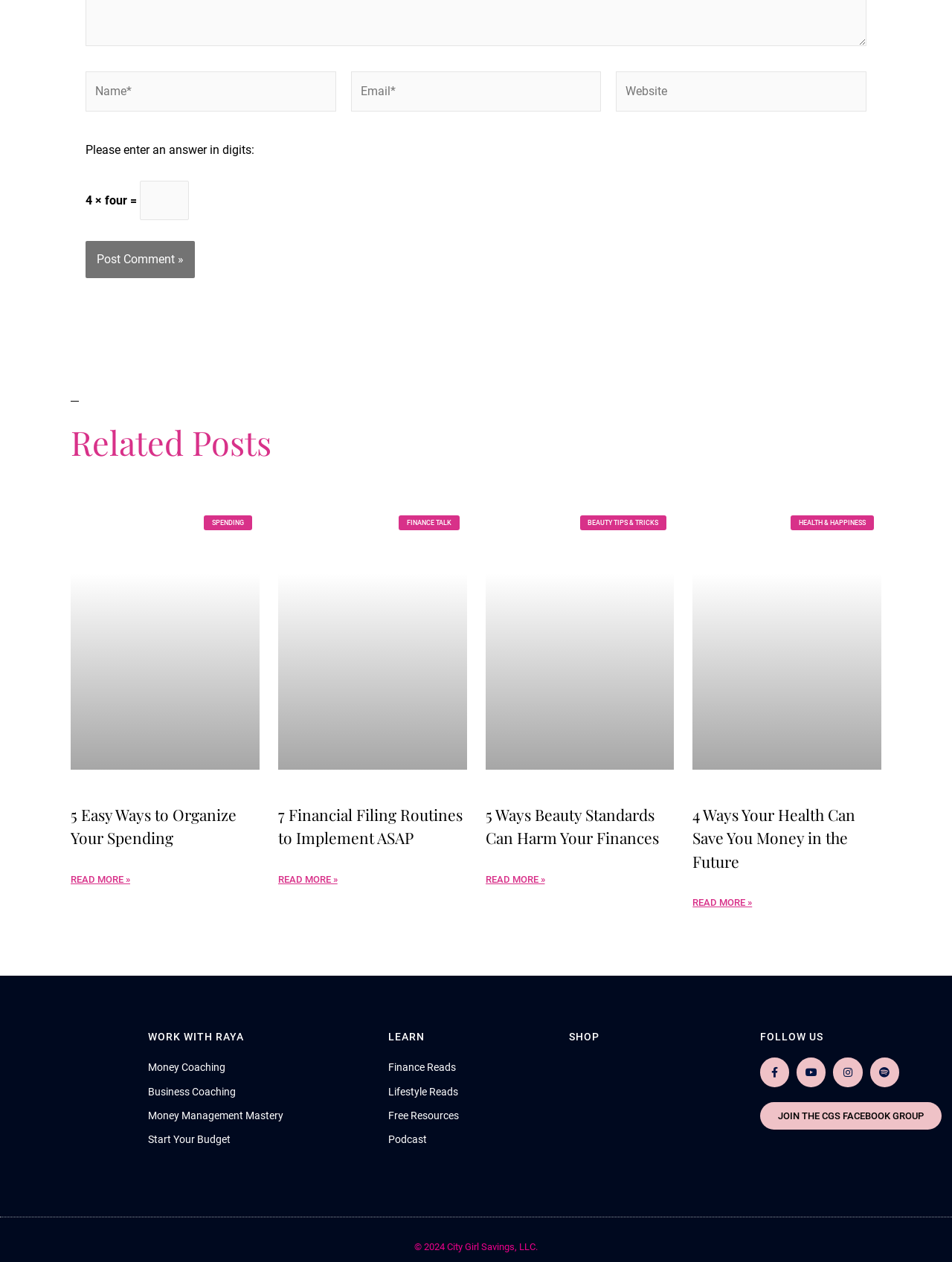Please identify the bounding box coordinates for the region that you need to click to follow this instruction: "Follow City Girl Savings on Facebook".

[0.798, 0.838, 0.829, 0.861]